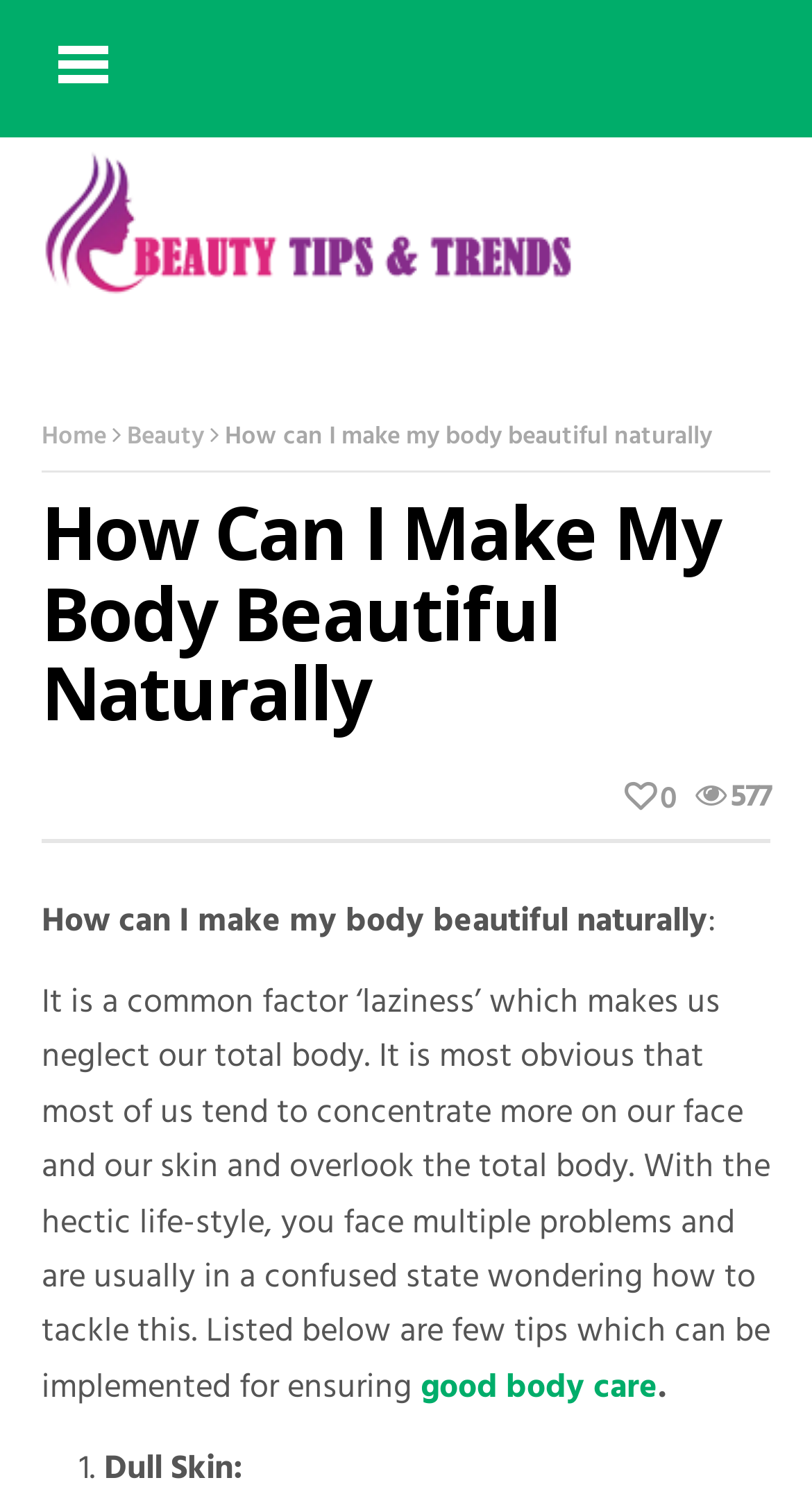Determine the webpage's heading and output its text content.

How Can I Make My Body Beautiful Naturally